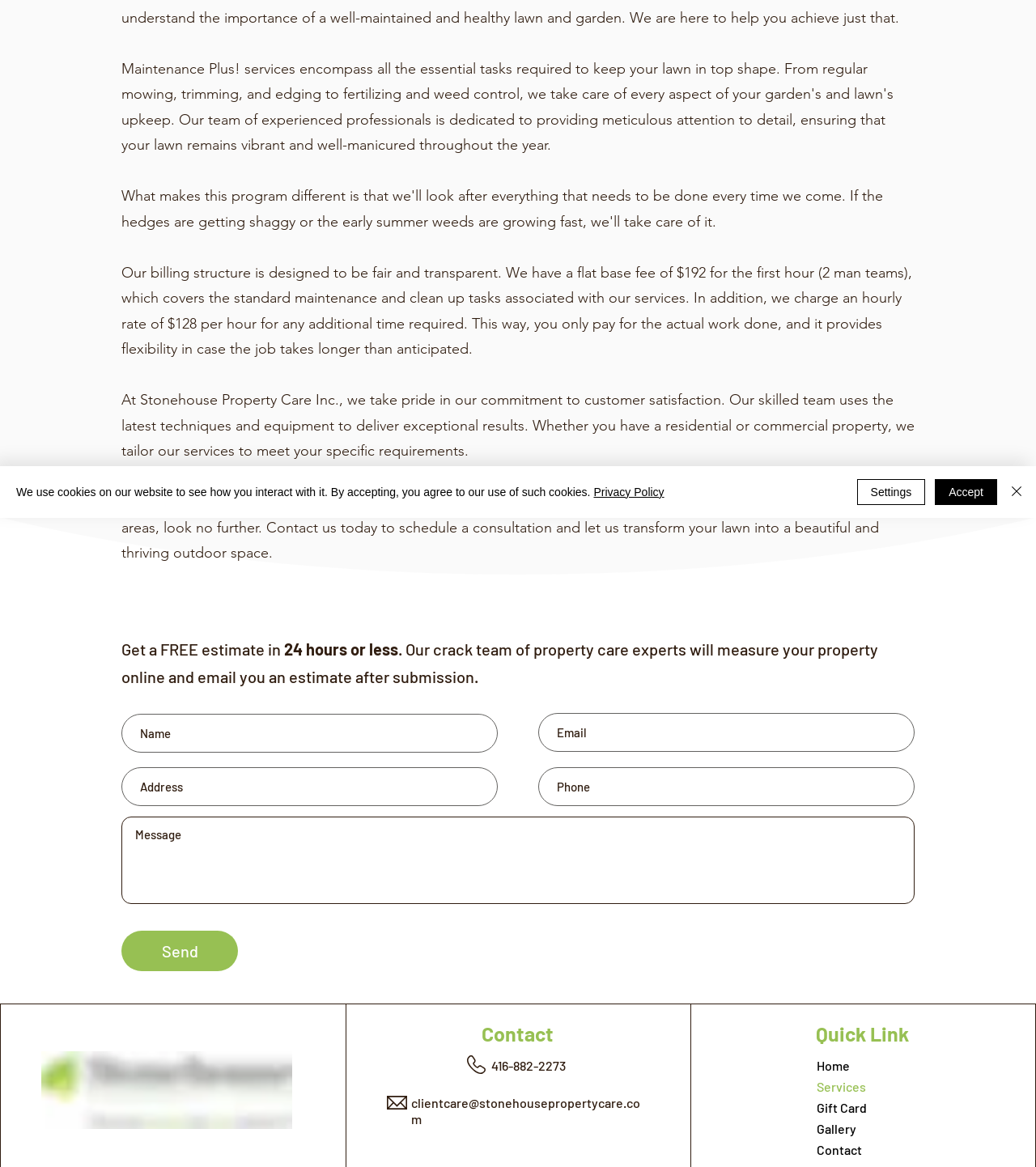Determine the bounding box for the HTML element described here: "aria-label="Name" name="name" placeholder="Name"". The coordinates should be given as [left, top, right, bottom] with each number being a float between 0 and 1.

[0.117, 0.612, 0.48, 0.645]